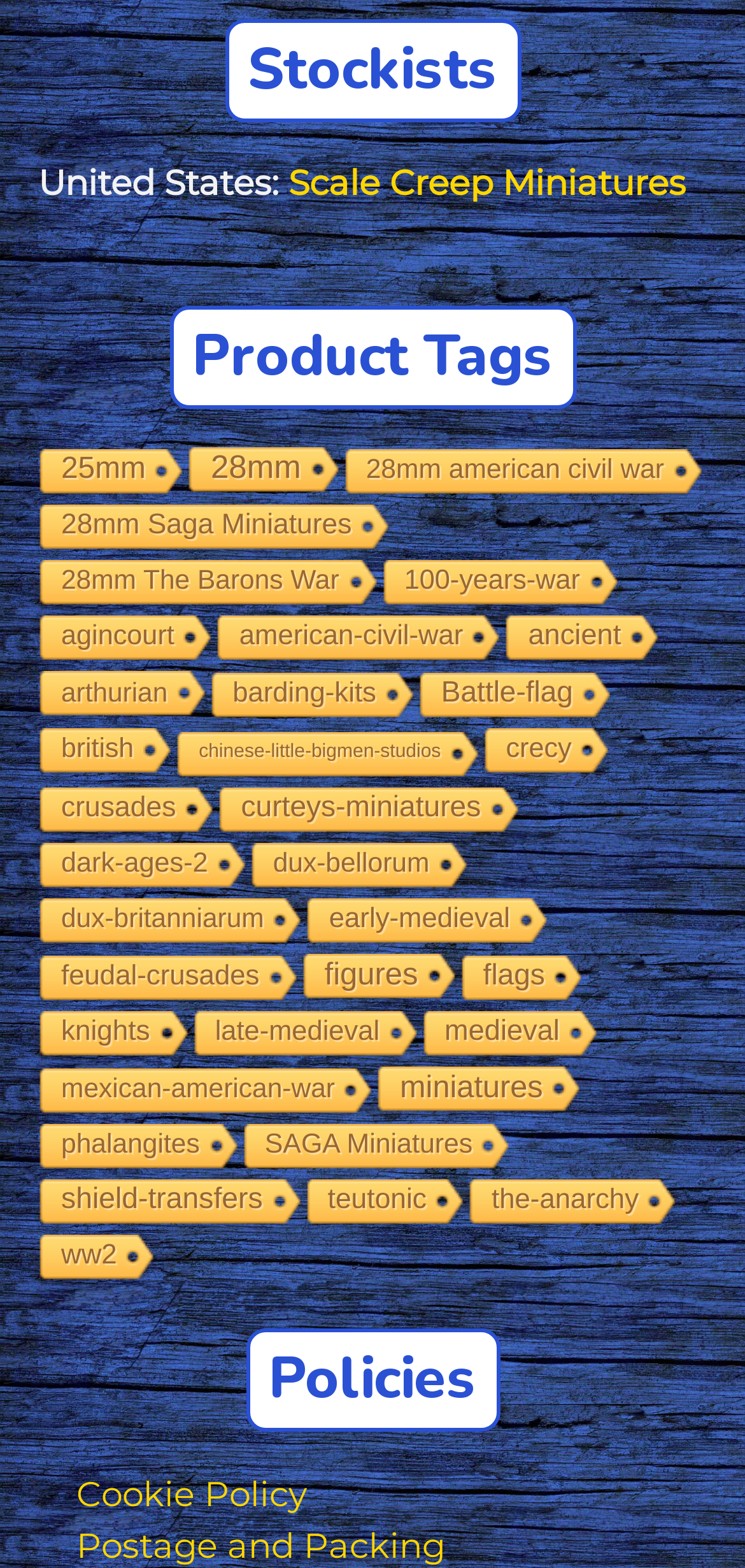Answer the question using only a single word or phrase: 
How many items are in the 'figures' category?

1,052